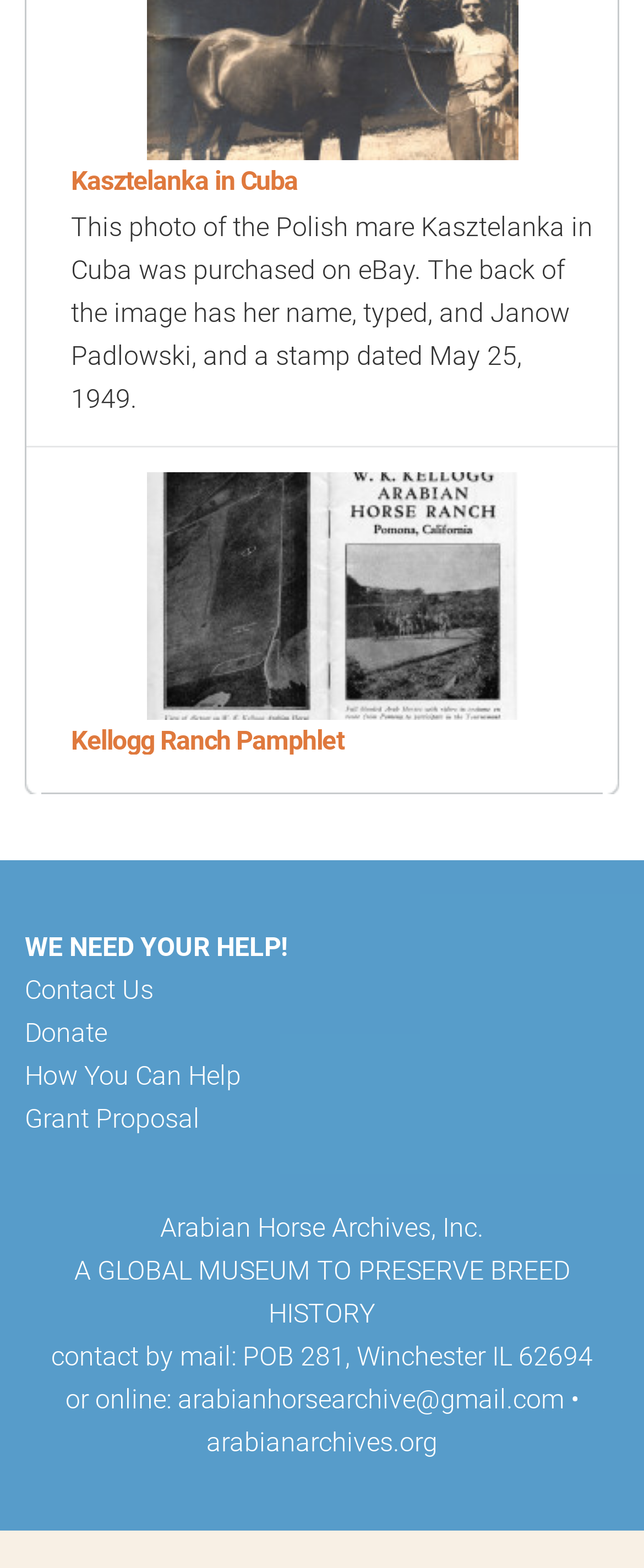Identify the coordinates of the bounding box for the element that must be clicked to accomplish the instruction: "Click on the link to Kasztelanka in Cuba".

[0.227, 0.012, 0.804, 0.032]